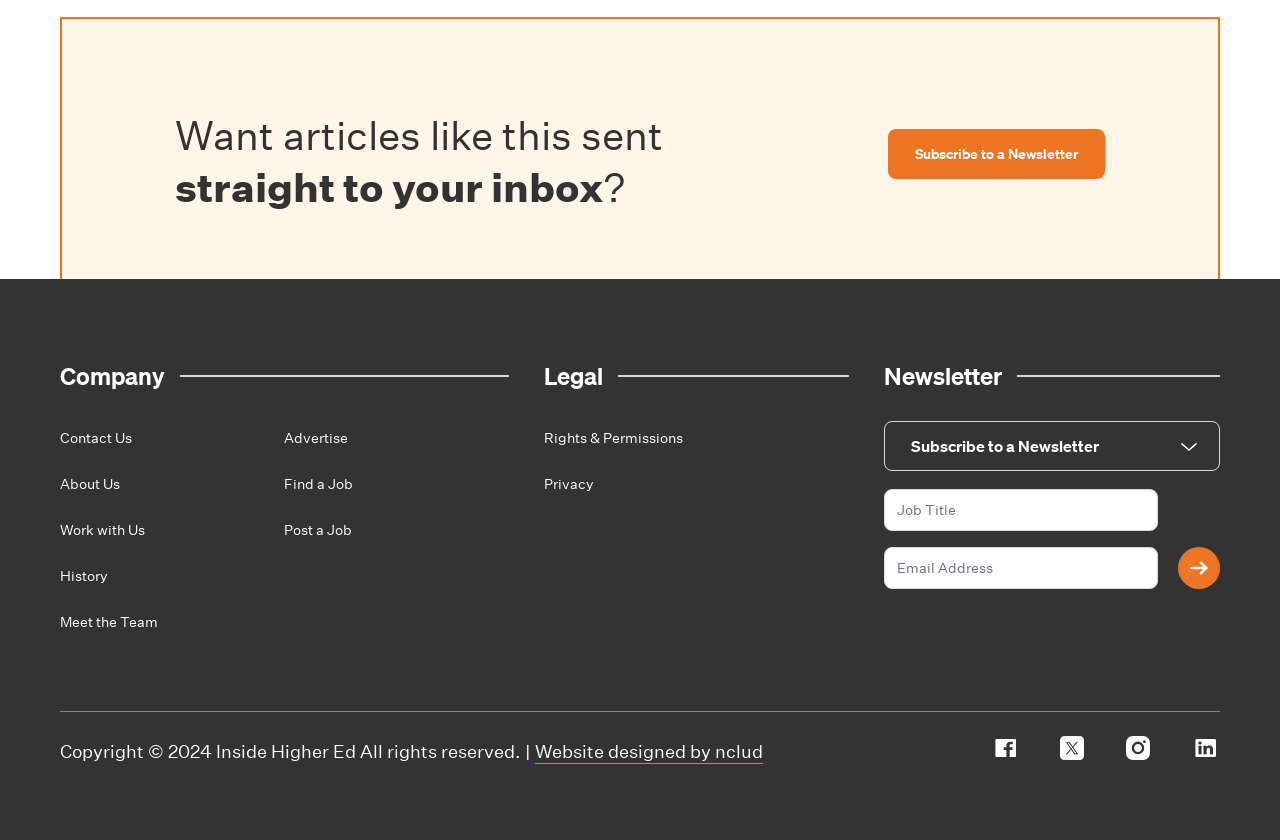How many social media platforms are linked on the webpage?
Provide a detailed answer to the question, using the image to inform your response.

The webpage has links to four social media platforms: Facebook, Twitter, Instagram, and Linkedin. These links are located at the bottom right of the webpage, with each link accompanied by an image of the respective social media platform's logo.